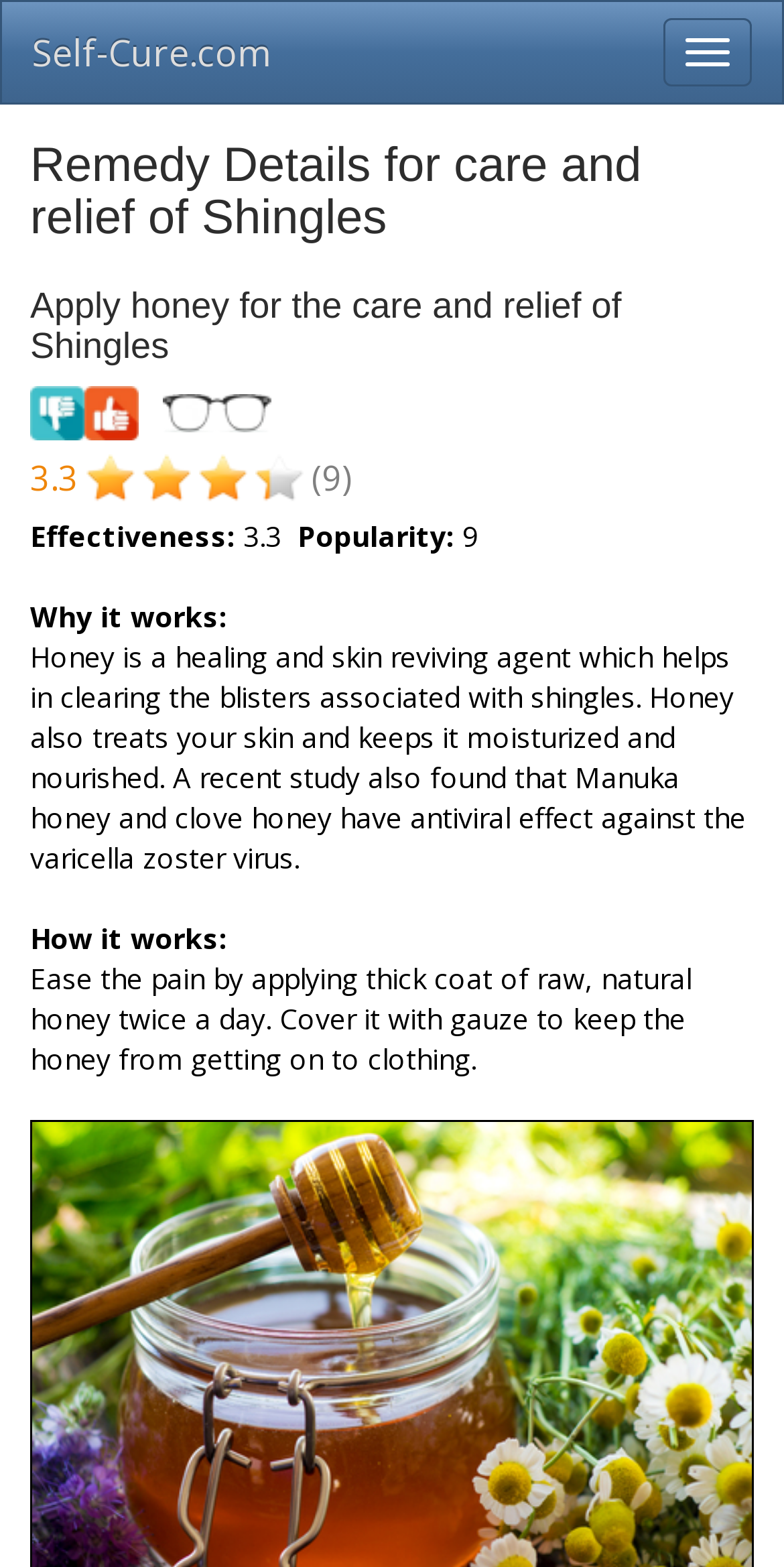Examine the screenshot and answer the question in as much detail as possible: What should you cover the honey with?

I found the answer by reading the text under 'How it works:' which instructs to cover the honey with gauze to keep it from getting on to clothing.